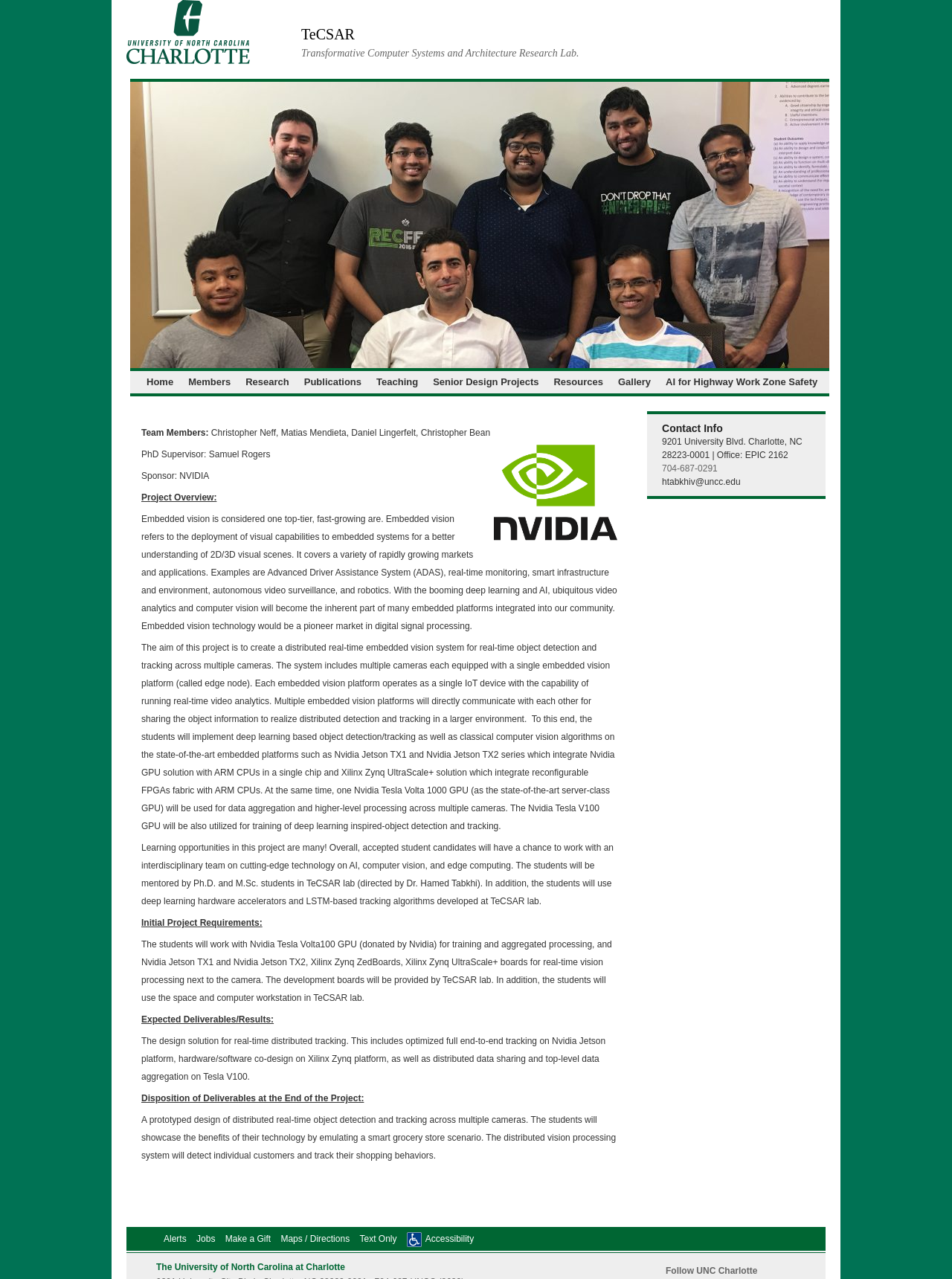Determine the bounding box coordinates for the area you should click to complete the following instruction: "Click on the 'Contact Info' heading".

[0.695, 0.33, 0.867, 0.34]